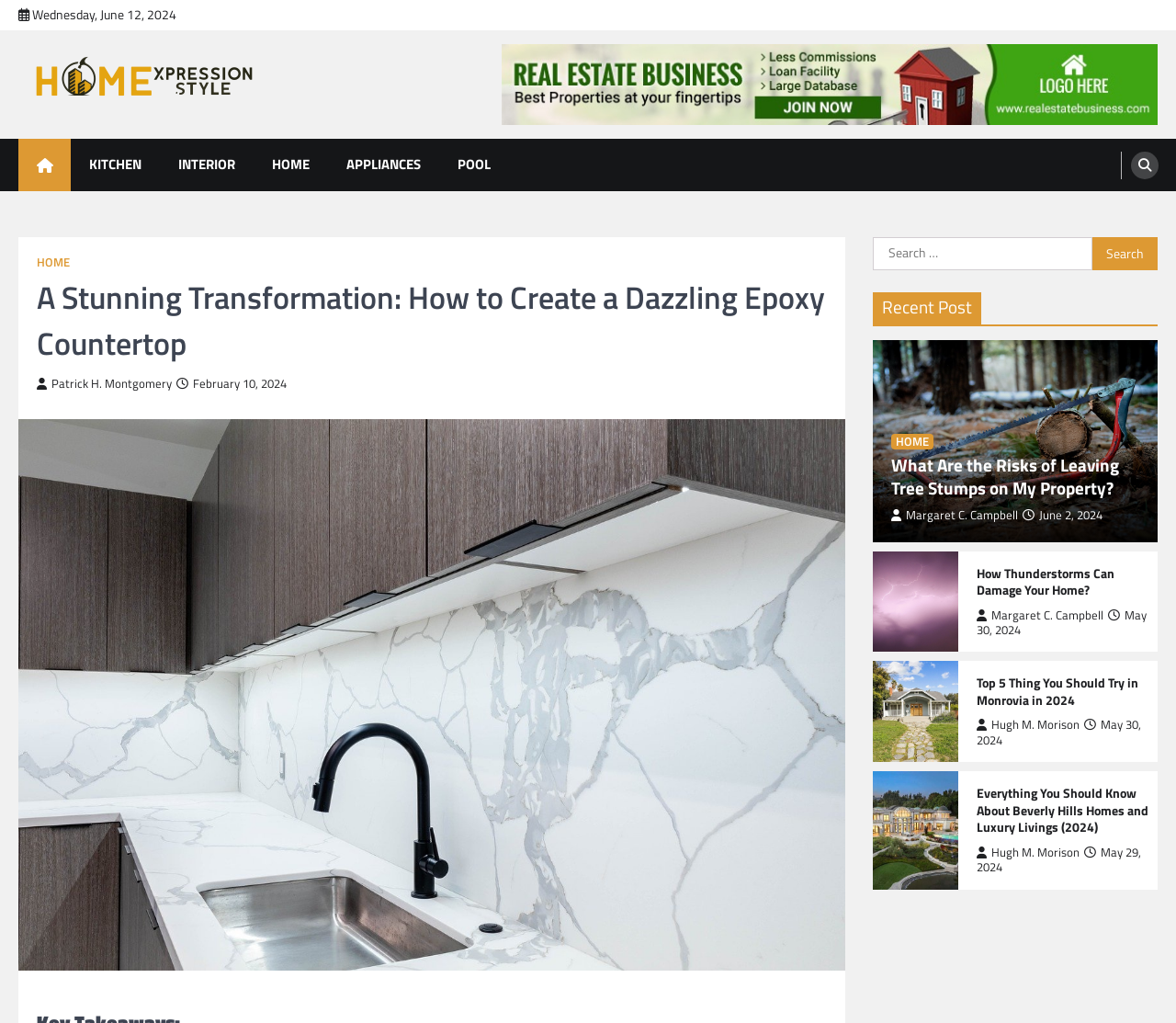Identify the bounding box coordinates of the region I need to click to complete this instruction: "Read the recent post about epoxy countertops".

[0.031, 0.268, 0.703, 0.359]